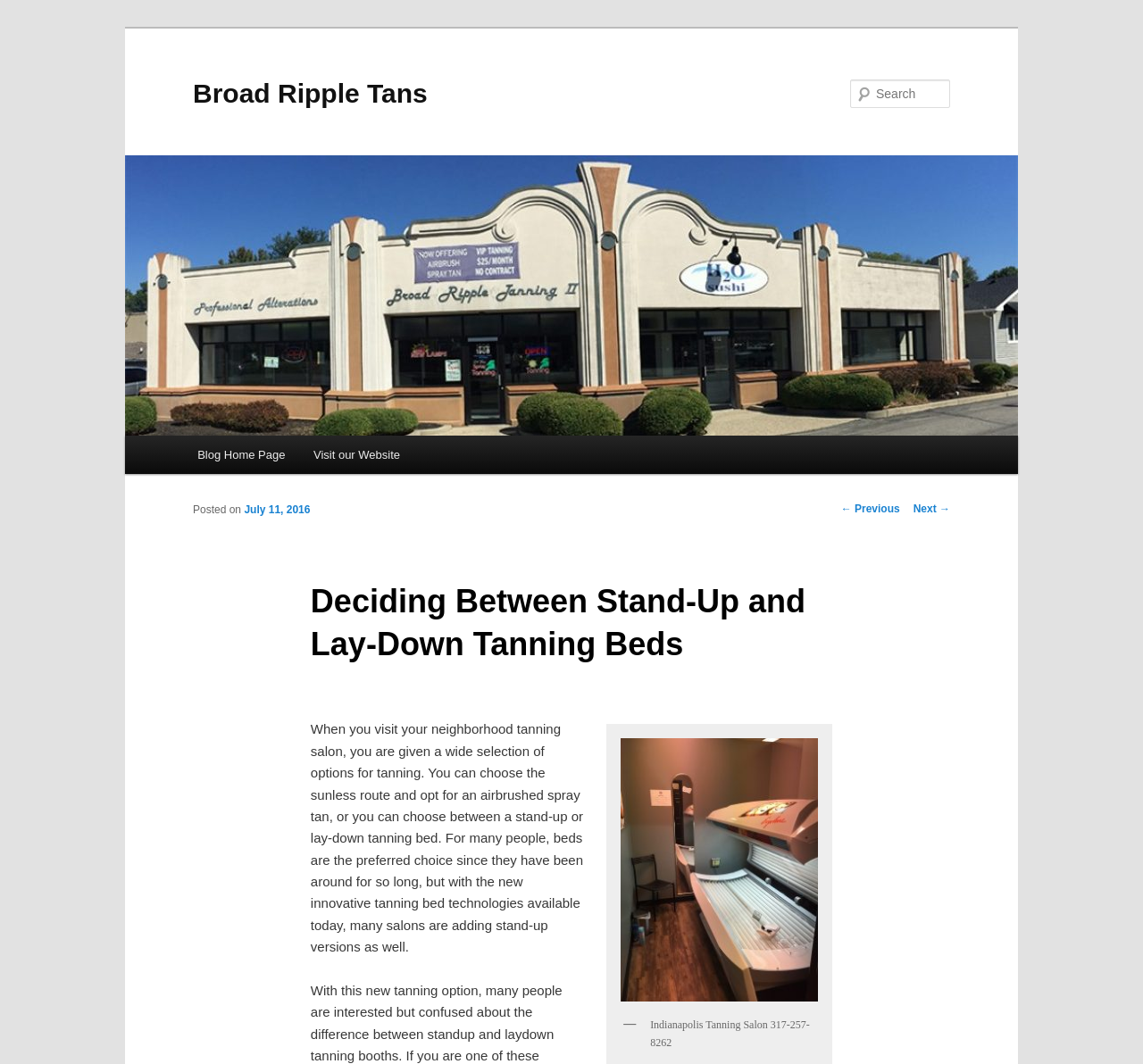Find the bounding box coordinates for the UI element that matches this description: "Give".

None